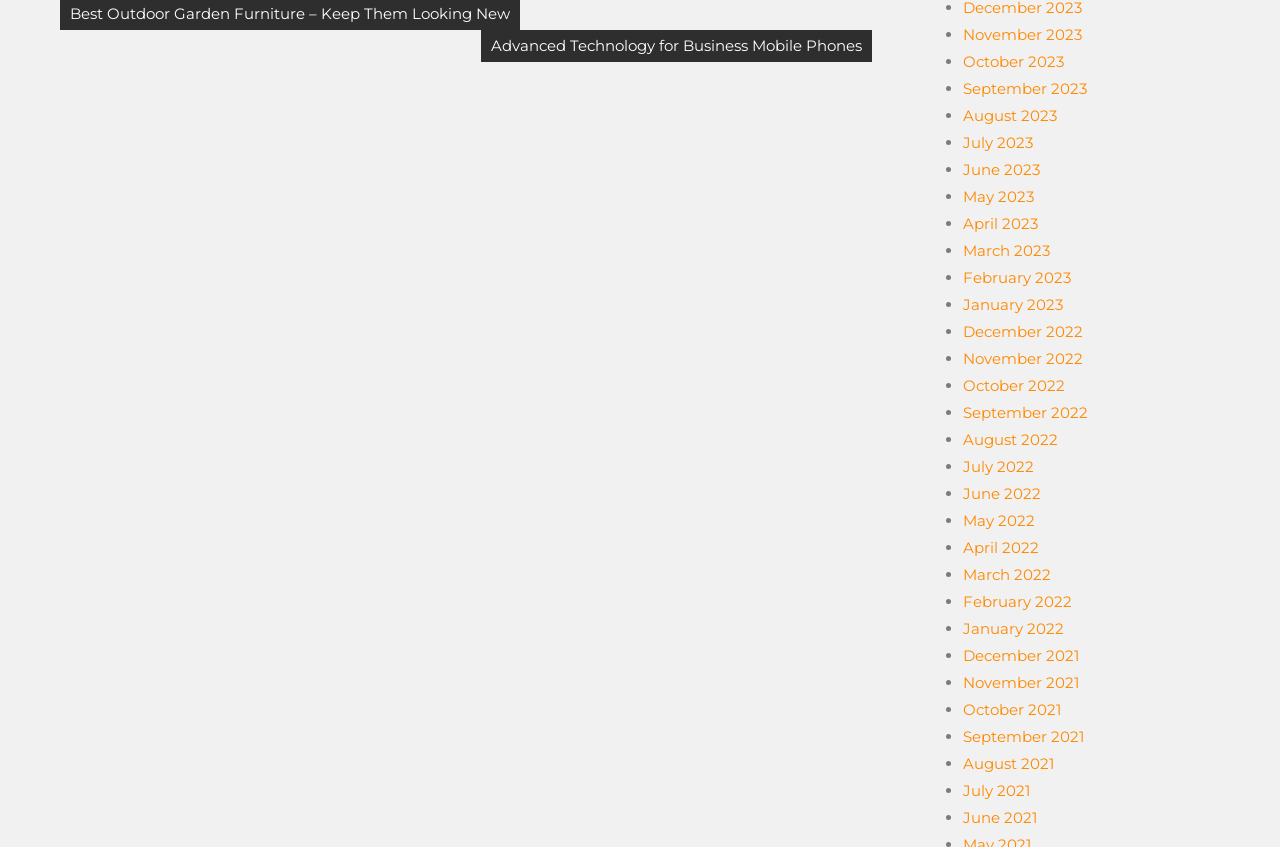Locate the bounding box coordinates of the clickable region to complete the following instruction: "Go to January 2022."

[0.752, 0.731, 0.831, 0.754]